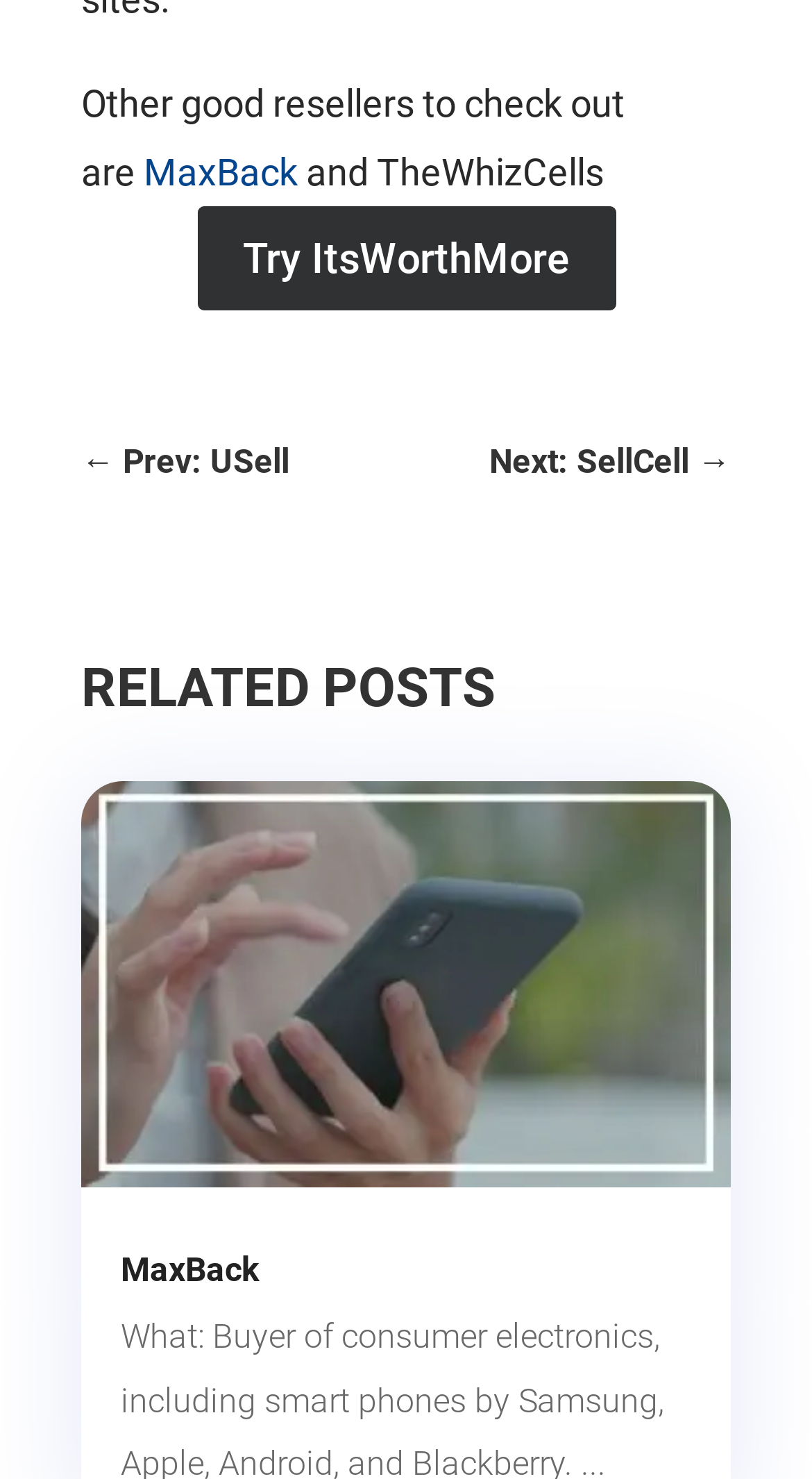Please respond to the question using a single word or phrase:
How many links are there on the webpage?

6